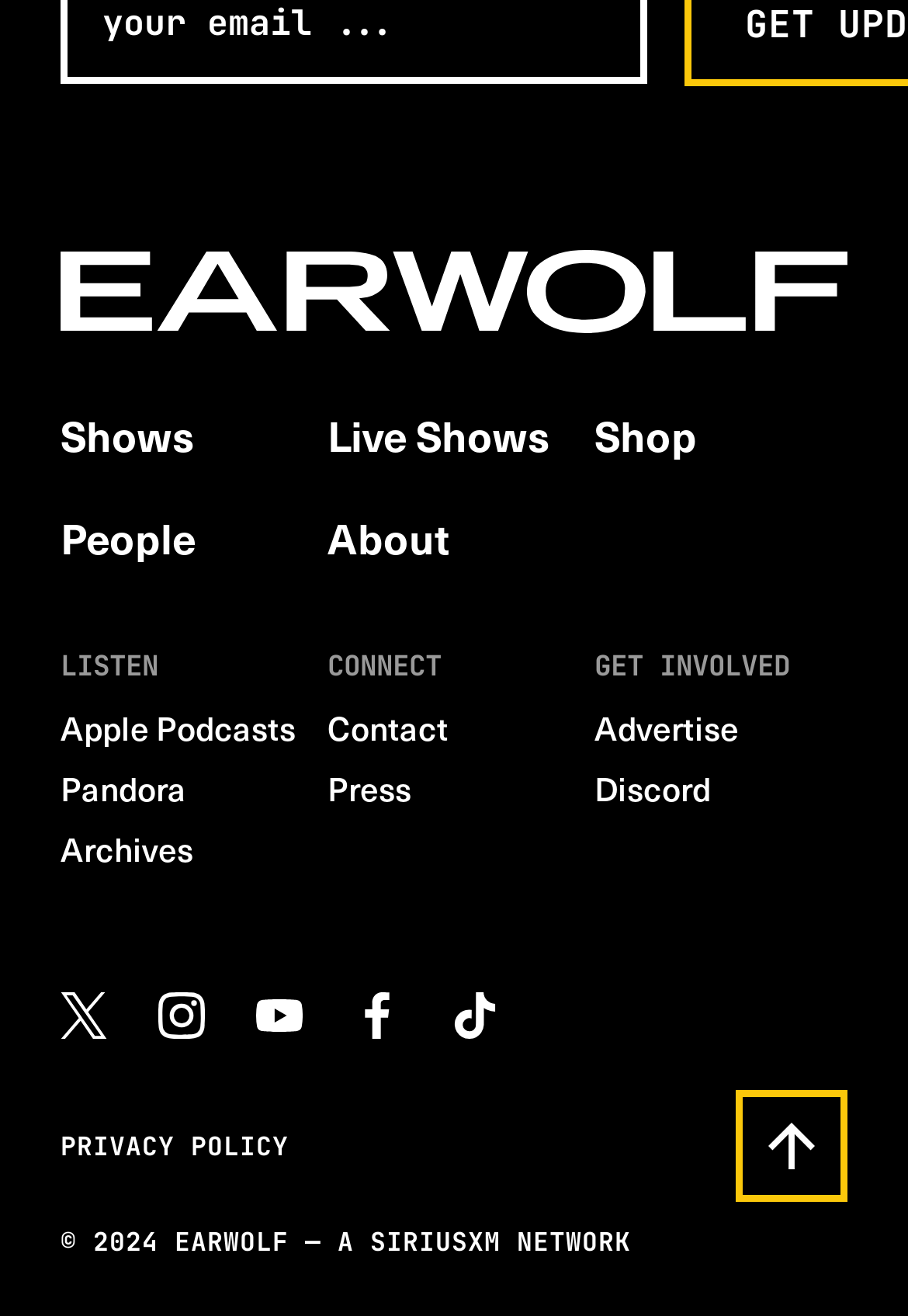Respond to the following question with a brief word or phrase:
What is the copyright year of the website?

2024